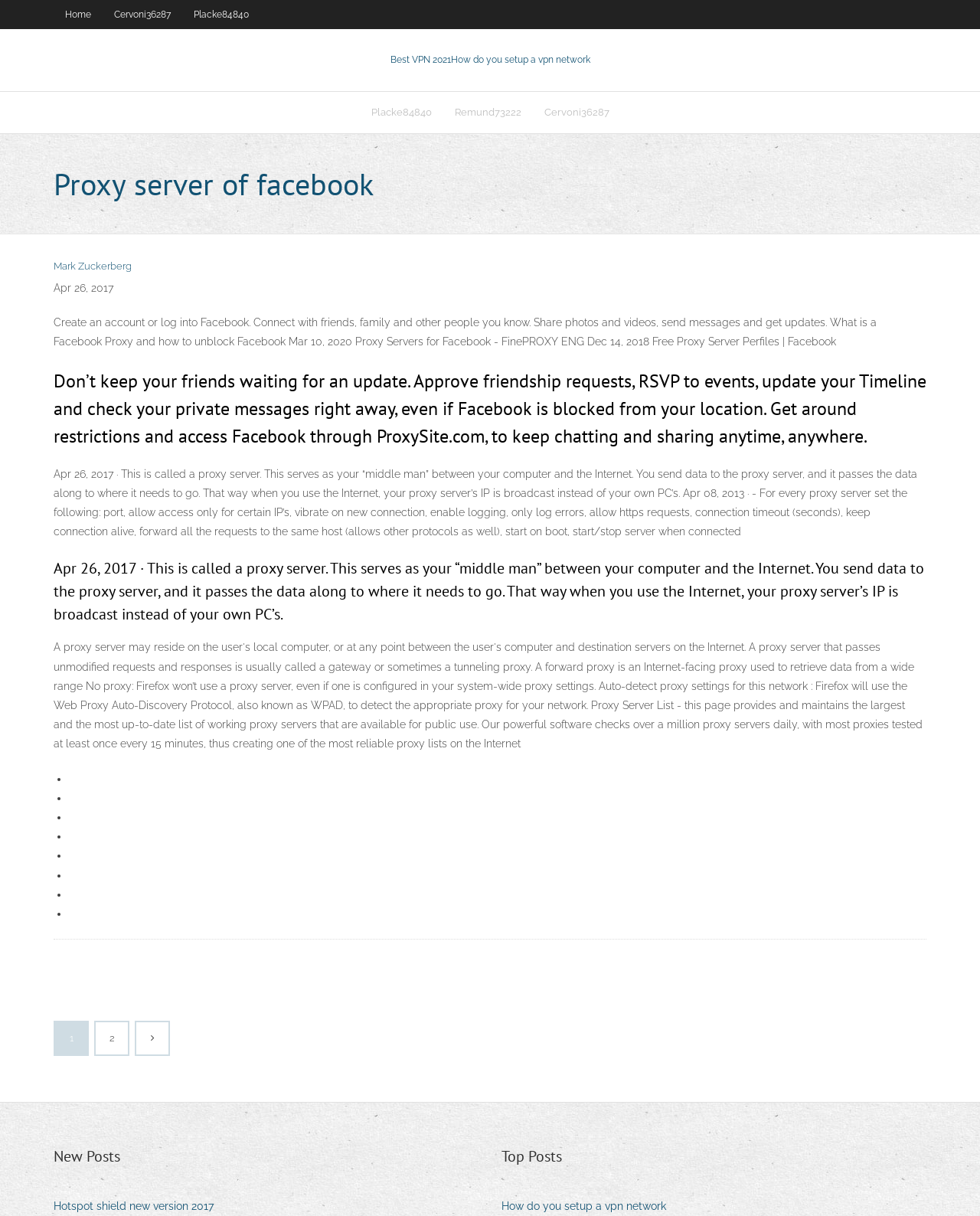Generate a thorough caption detailing the webpage content.

The webpage appears to be a proxy server for Facebook, allowing users to access Facebook even if it's blocked in their location. At the top of the page, there are three links: "Home", "Cervoni36287", and "Placke84840". Below these links, there is a section with a heading "Best VPN 2021" and a subheading "How do you setup a vpn network". 

On the left side of the page, there is a layout table with three links: "Placke84840", "Remund73222", and "Cervoni36287". Above this table, there is a heading "Proxy server of facebook" and a link to "Mark Zuckerberg". 

Below the heading, there is a section with a static text describing how to create an account or log into Facebook, and another section with a heading that explains the benefits of using a proxy server to access Facebook. 

Further down the page, there are two sections with static text, one explaining what a proxy server is and how it works, and another with instructions on how to set up a proxy server. 

On the right side of the page, there is a navigation menu with a link to "Записи" (which means "Records" in Russian) and a dropdown menu with links to "2" and an icon. Below the navigation menu, there are two headings: "New Posts" and "Top Posts". The page also contains several list markers (bullet points) scattered throughout the content.